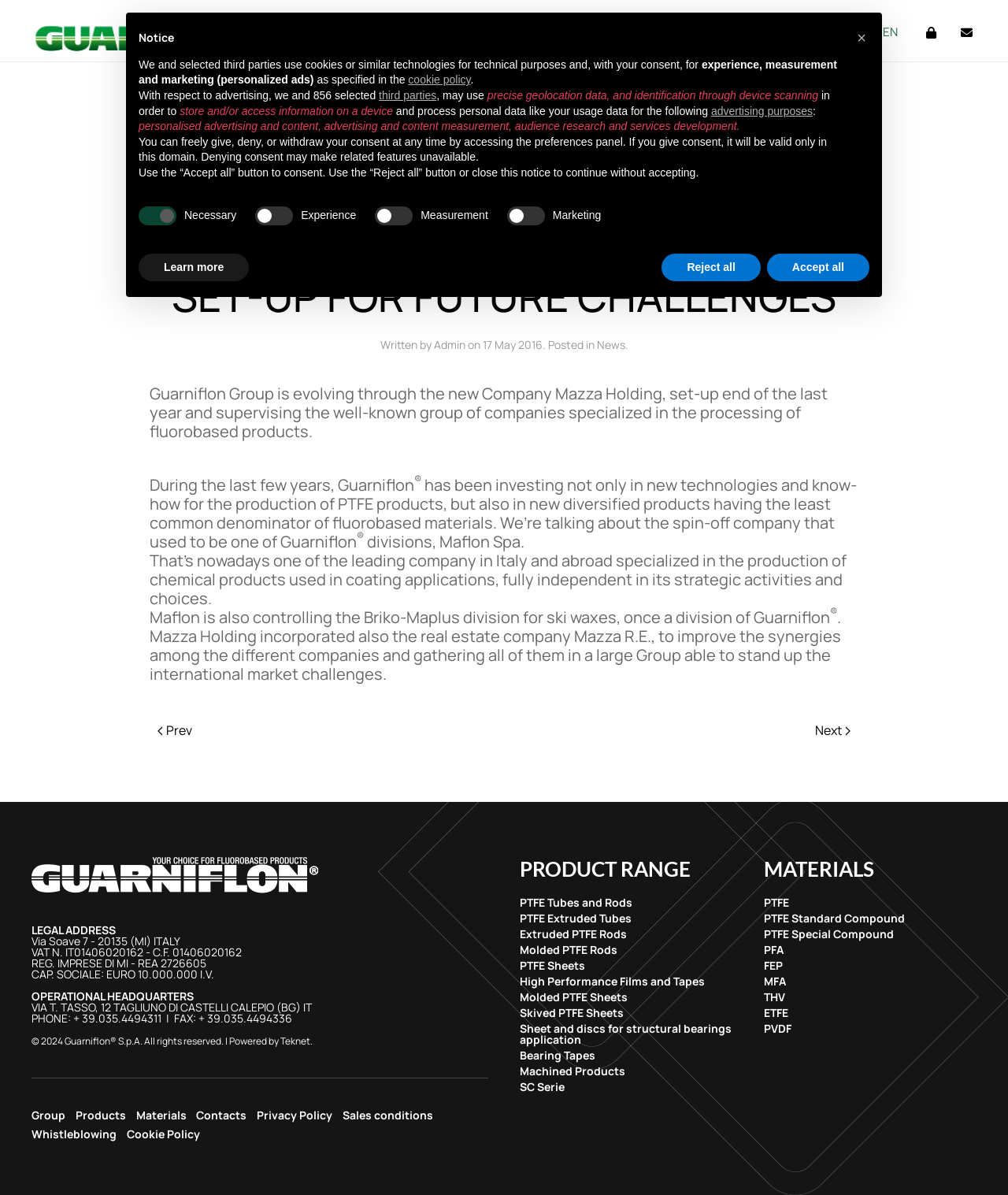Detail the various sections and features of the webpage.

This webpage is about Guarniflon Group, a company that specializes in the processing of fluorobased products. At the top of the page, there is a navigation menu with links to "HOME", "THE GROUP", "PRODUCTS", "MATERIALS", and "CONTACTS". To the right of the navigation menu, there is a language selection button with the option to switch to English.

Below the navigation menu, there is a main article section that takes up most of the page. The article has a heading that matches the meta description, "MAZZA HOLDING AND MAFLON SPA – GUARNIFLON GROUP FOUND NEW SET-UP FOR FUTURE CHALLENGES". The article is divided into several paragraphs that discuss the company's evolution, its new company Mazza Holding, and its spin-off company Maflon Spa. There are also links to "Previous page" and "Next page" at the bottom of the article section.

To the right of the article section, there is a sidebar with links to various pages, including "NEWS", "PRODUCT RANGE", and "MATERIALS". The "PRODUCT RANGE" section lists various products, such as PTFE tubes and rods, extruded tubes, and molded rods. The "MATERIALS" section lists various materials, including PTFE, PFA, FEP, and ETFE.

At the bottom of the page, there is a footer section with legal information, including the company's address, VAT number, and operational headquarters. There are also links to "Privacy Policy", "Sales conditions", and "Whistleblowing" in the footer section.